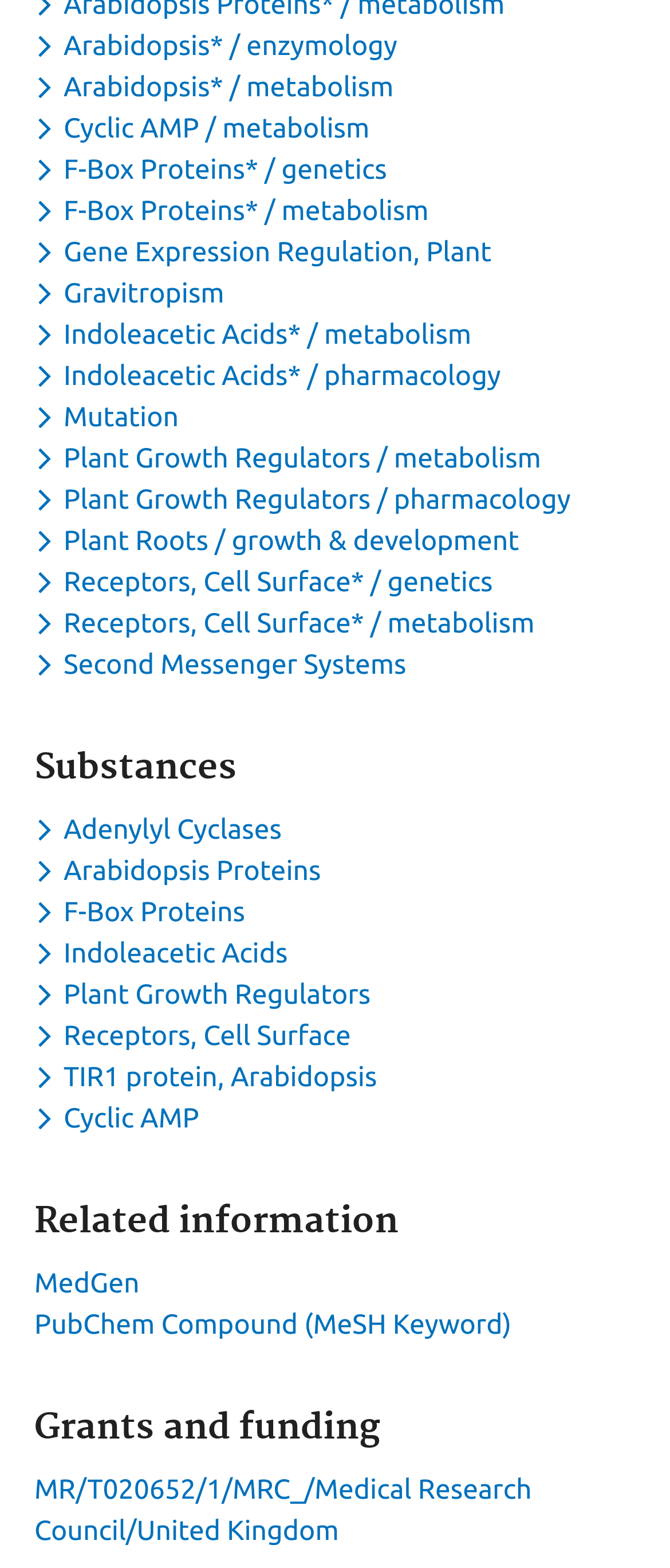Respond with a single word or phrase to the following question:
How many links are there under the 'Related information' heading?

2